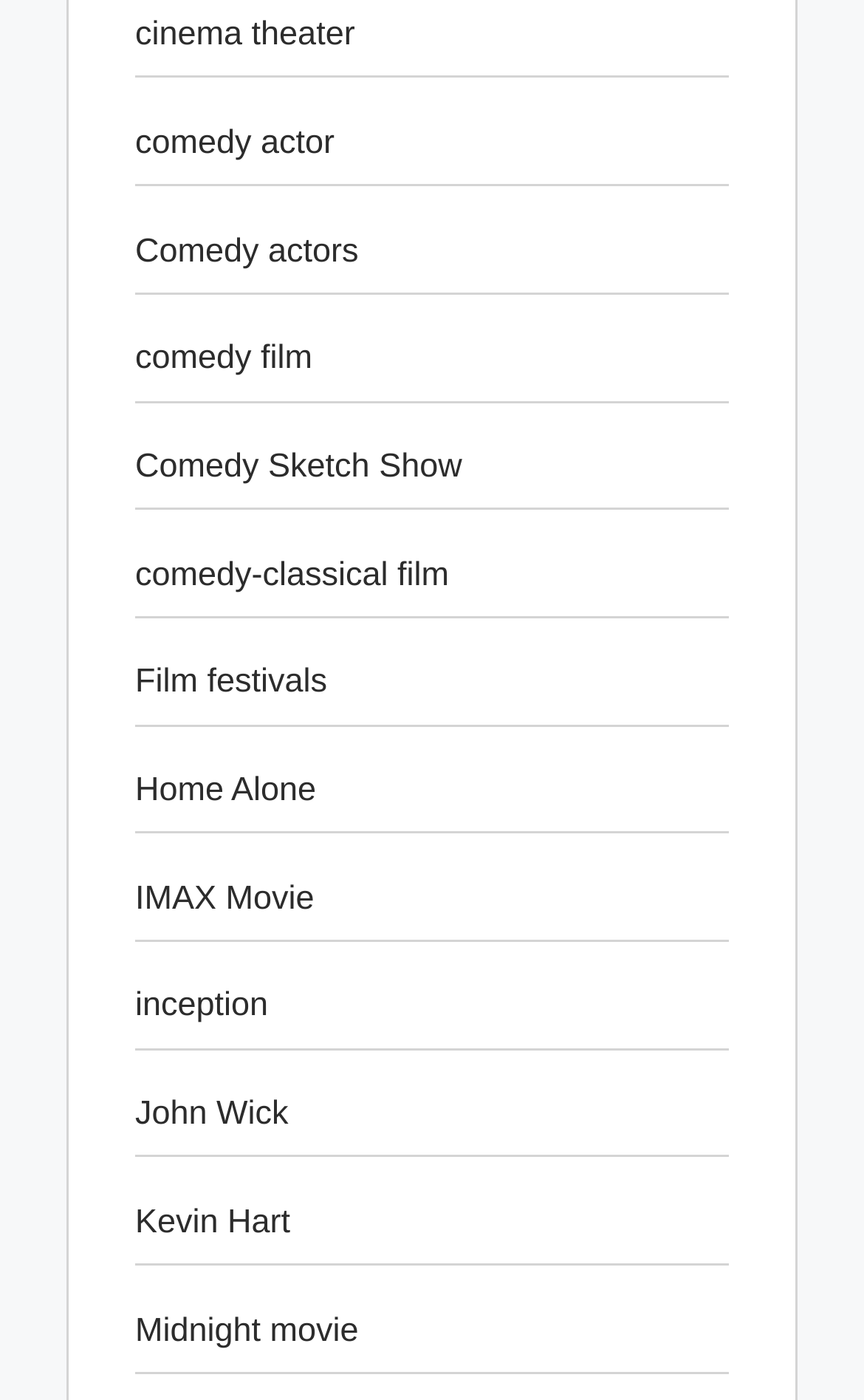Provide the bounding box coordinates for the area that should be clicked to complete the instruction: "visit cinema theater".

[0.156, 0.012, 0.411, 0.038]